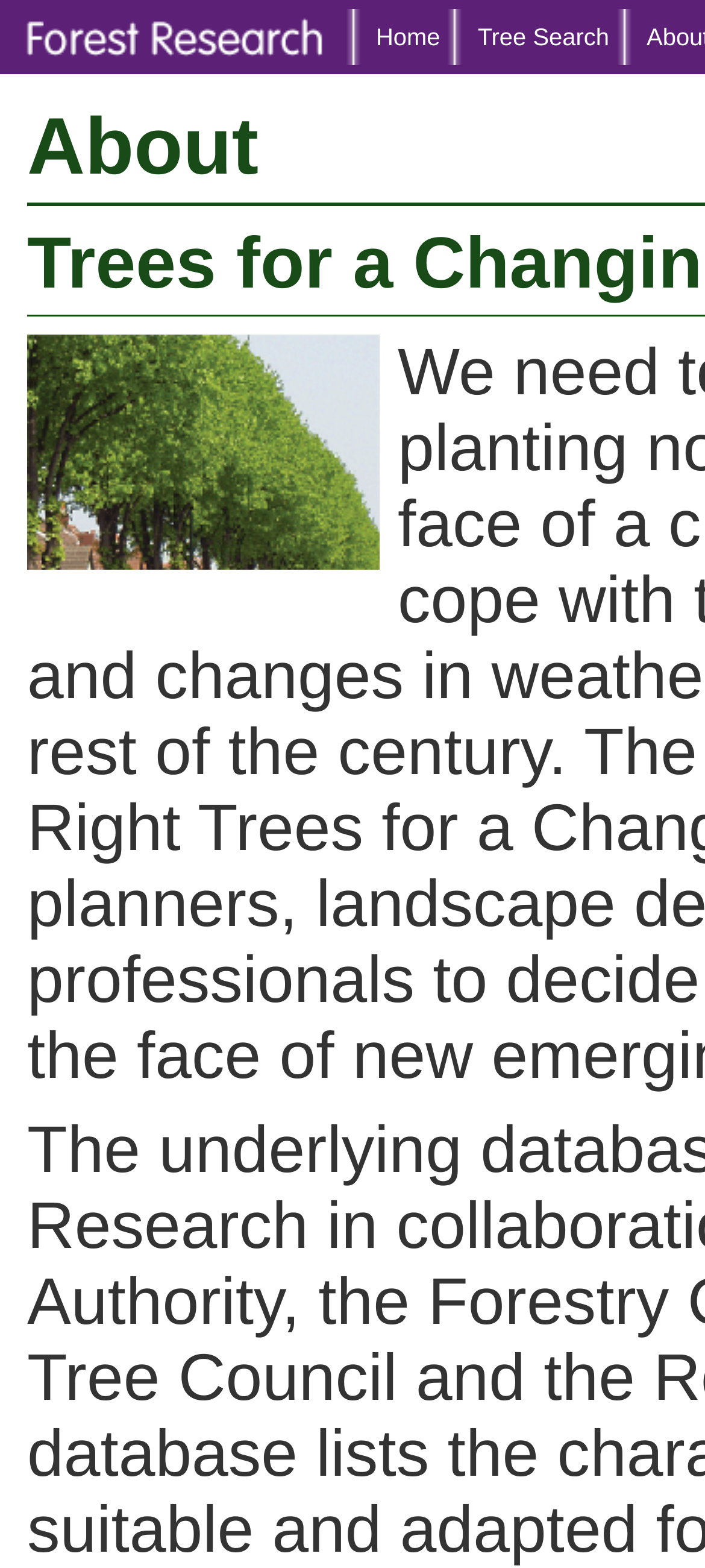Determine the bounding box for the described HTML element: "Home". Ensure the coordinates are four float numbers between 0 and 1 in the format [left, top, right, bottom].

[0.521, 0.013, 0.624, 0.032]